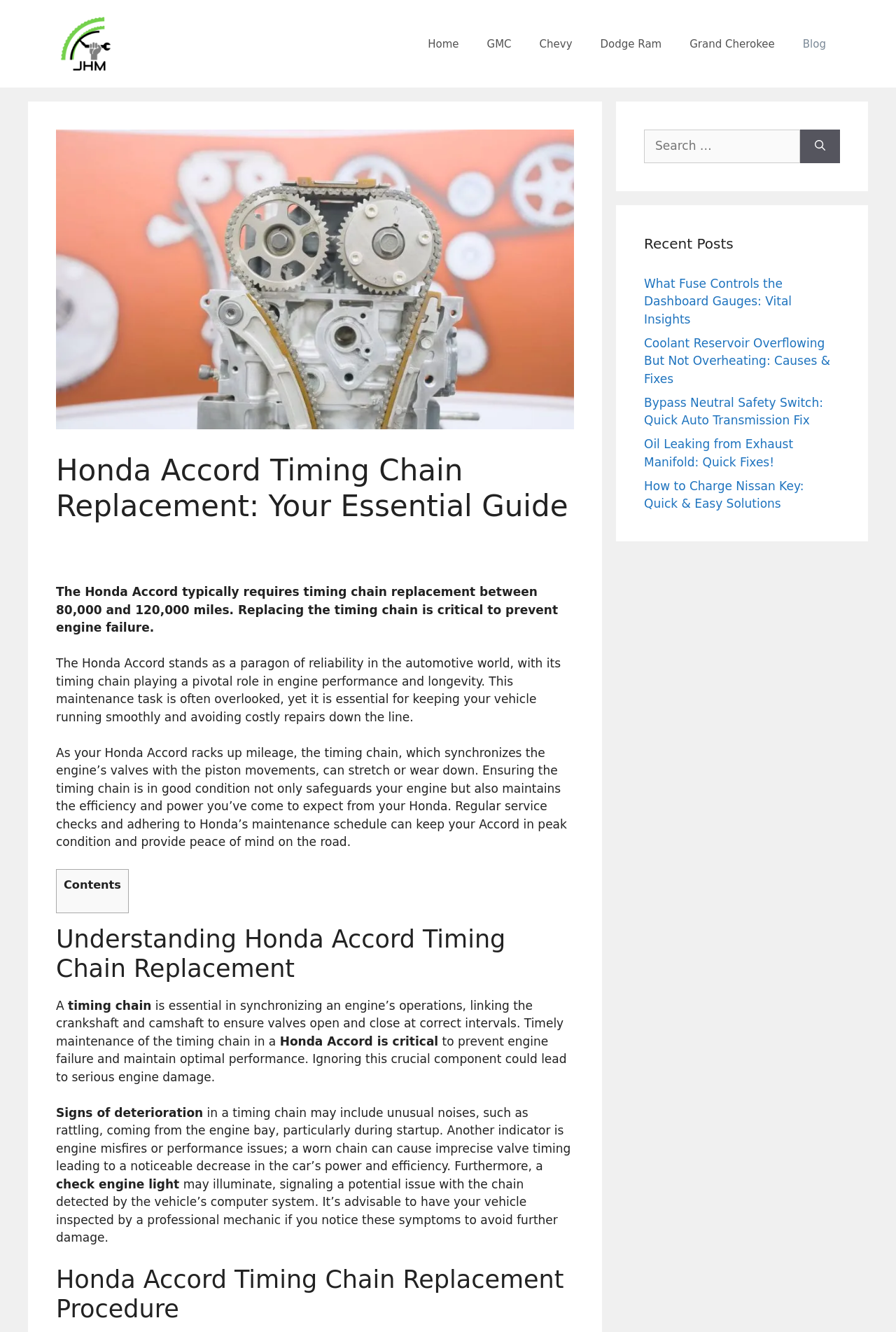What is the typical mileage range for Honda Accord timing chain replacement?
Kindly answer the question with as much detail as you can.

According to the webpage, the Honda Accord typically requires timing chain replacement between 80,000 and 120,000 miles, as stated in the second paragraph of the webpage.